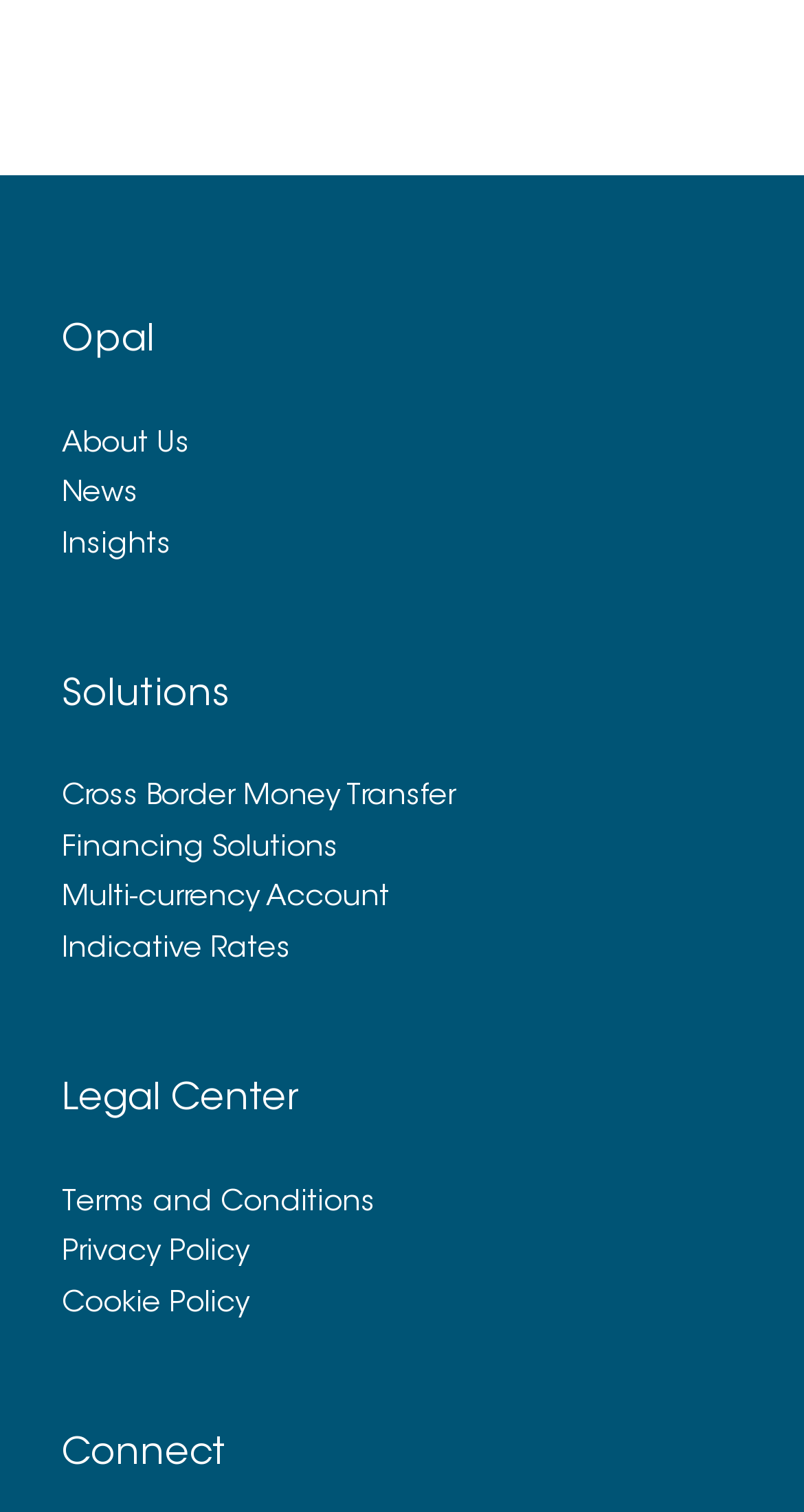Please find the bounding box for the following UI element description. Provide the coordinates in (top-left x, top-left y, bottom-right x, bottom-right y) format, with values between 0 and 1: Multi-currency Account

[0.077, 0.586, 0.485, 0.605]